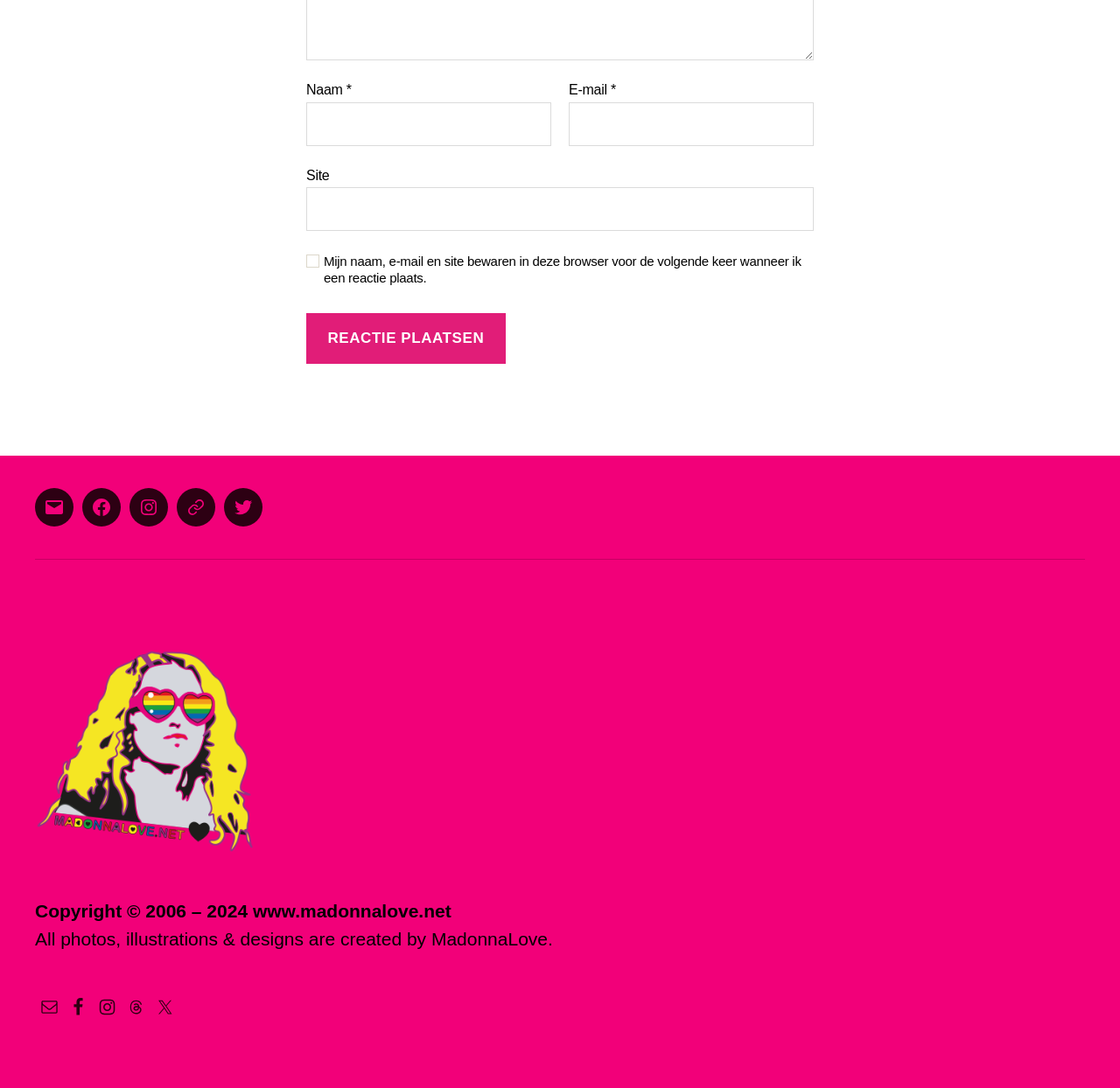Find the bounding box coordinates of the clickable area required to complete the following action: "Click the reactie plaatsen button".

[0.273, 0.312, 0.451, 0.359]